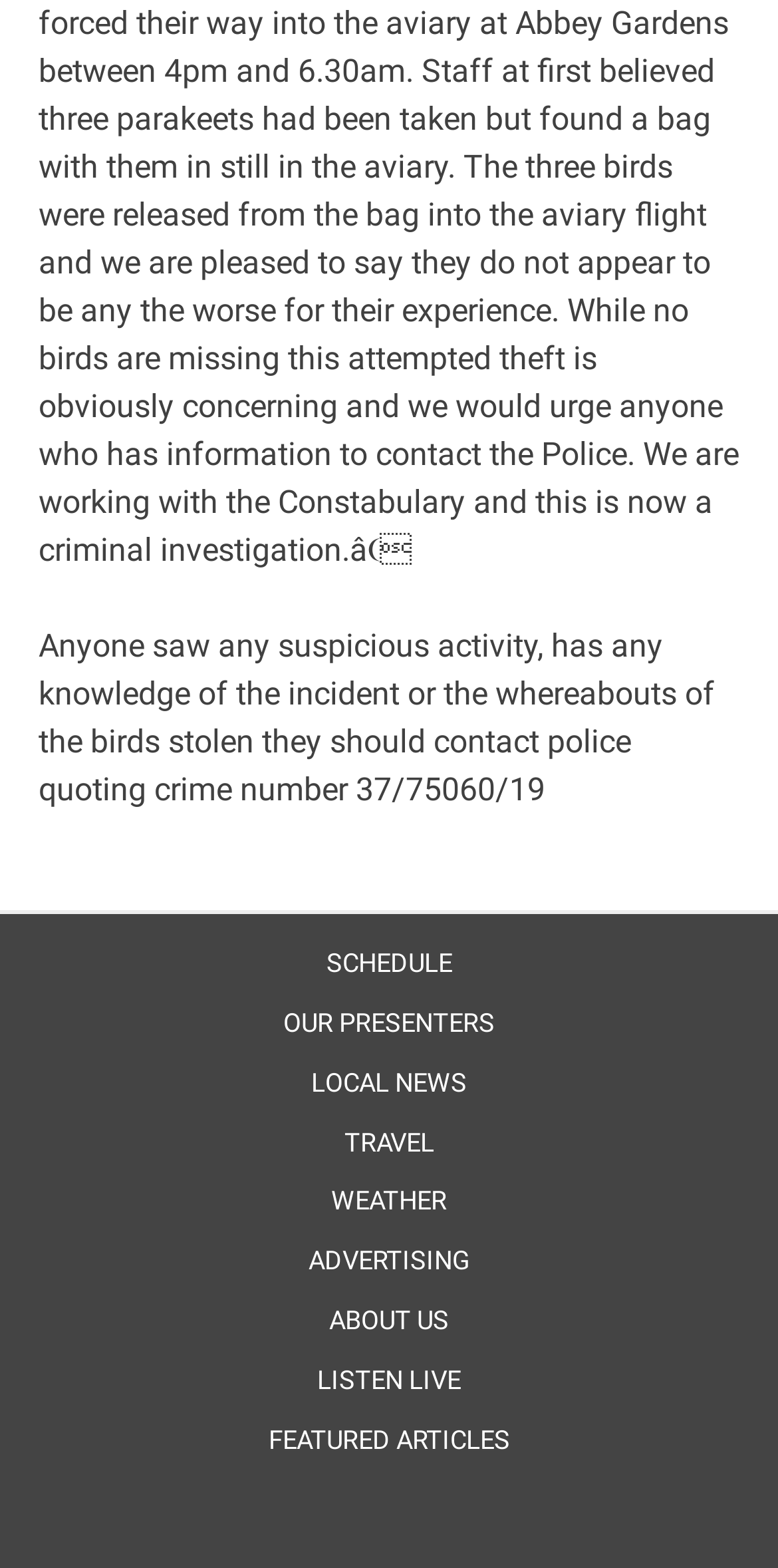From the given element description: "About Us", find the bounding box for the UI element. Provide the coordinates as four float numbers between 0 and 1, in the order [left, top, right, bottom].

[0.39, 0.828, 0.61, 0.857]